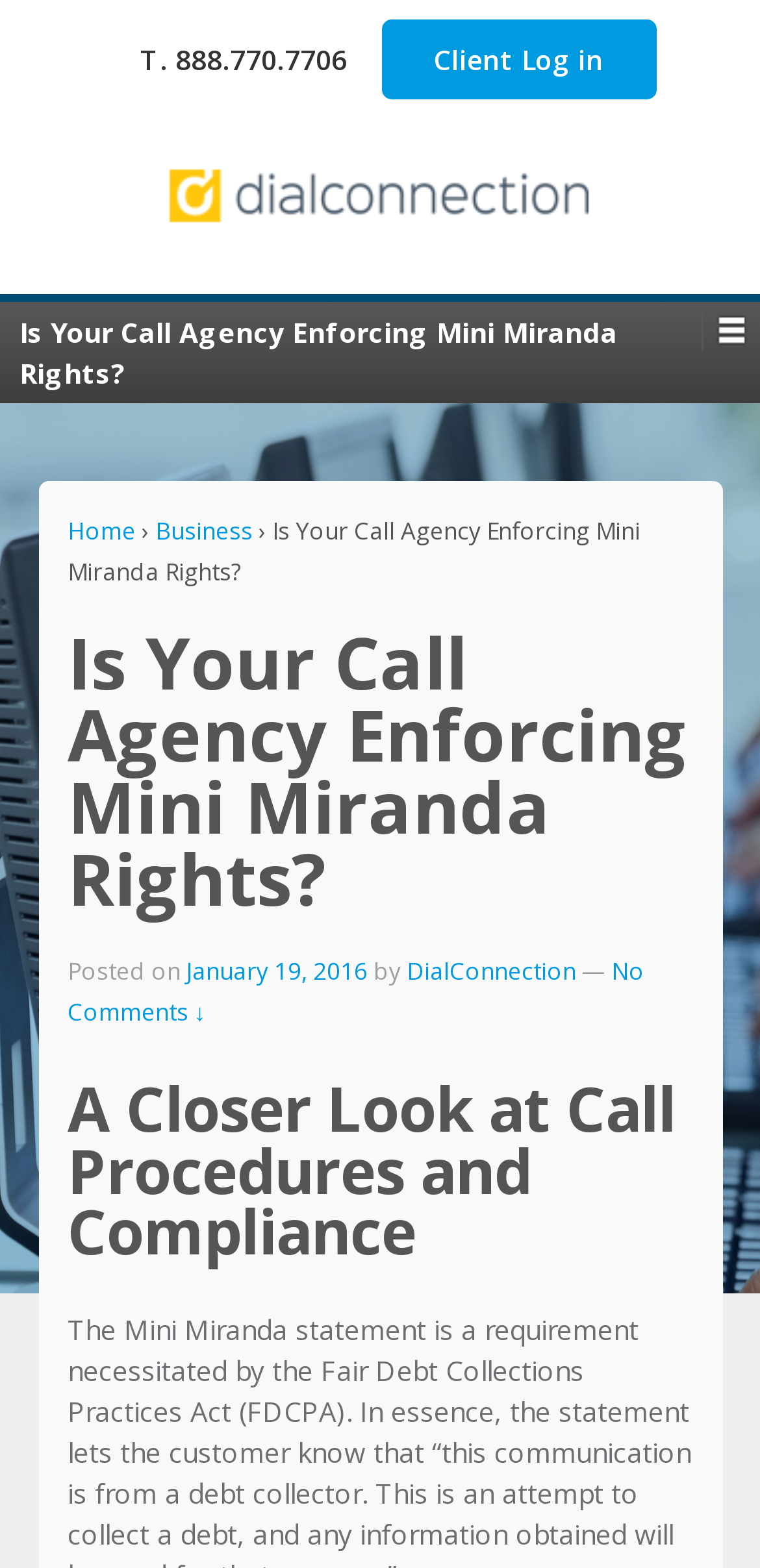Refer to the image and answer the question with as much detail as possible: What is the topic of the second heading?

I found the topic of the second heading by looking at the section below the main content, where I saw a heading with the text 'A Closer Look at Call Procedures and Compliance'.